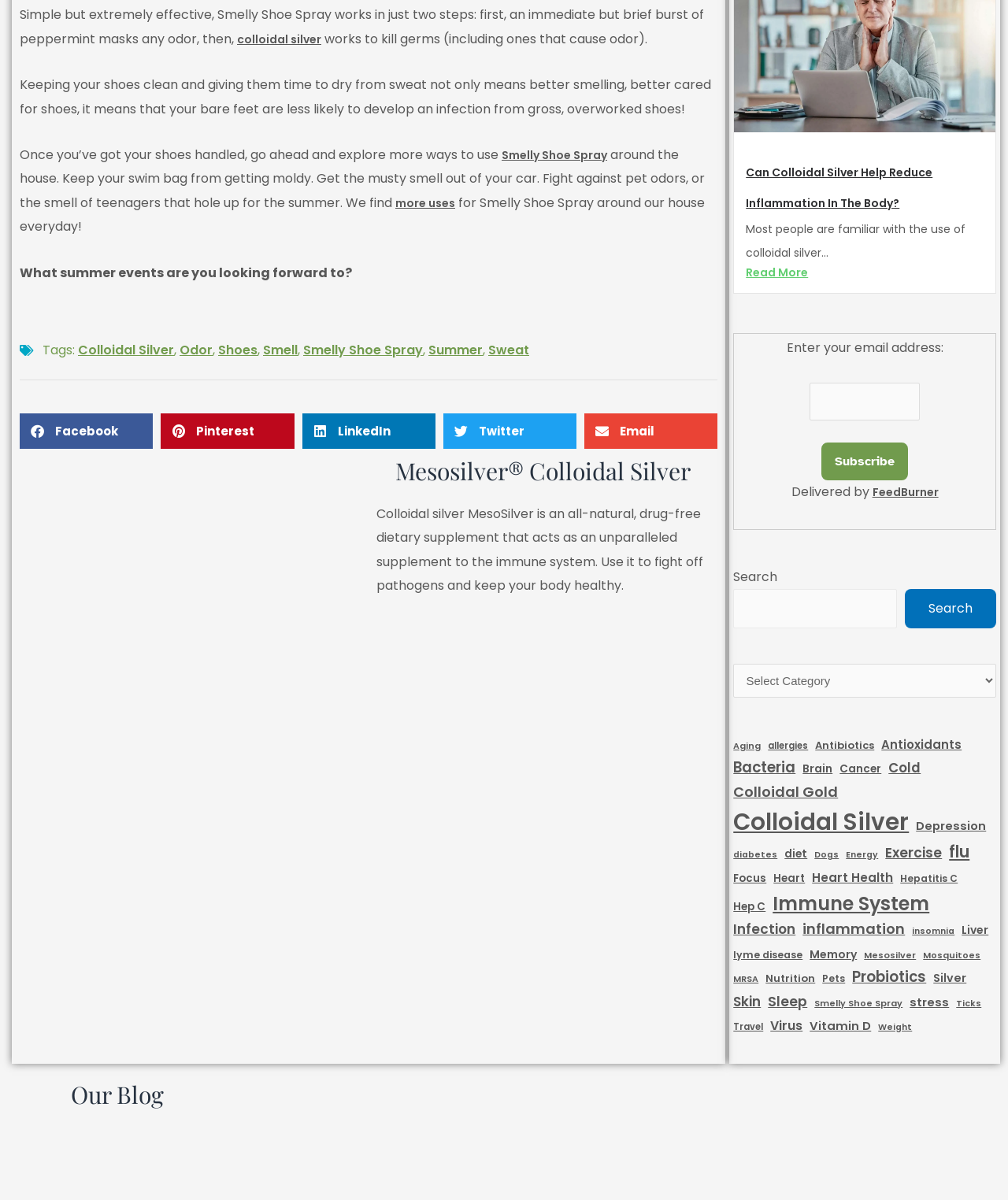Please indicate the bounding box coordinates for the clickable area to complete the following task: "Subscribe to the newsletter". The coordinates should be specified as four float numbers between 0 and 1, i.e., [left, top, right, bottom].

[0.815, 0.369, 0.901, 0.4]